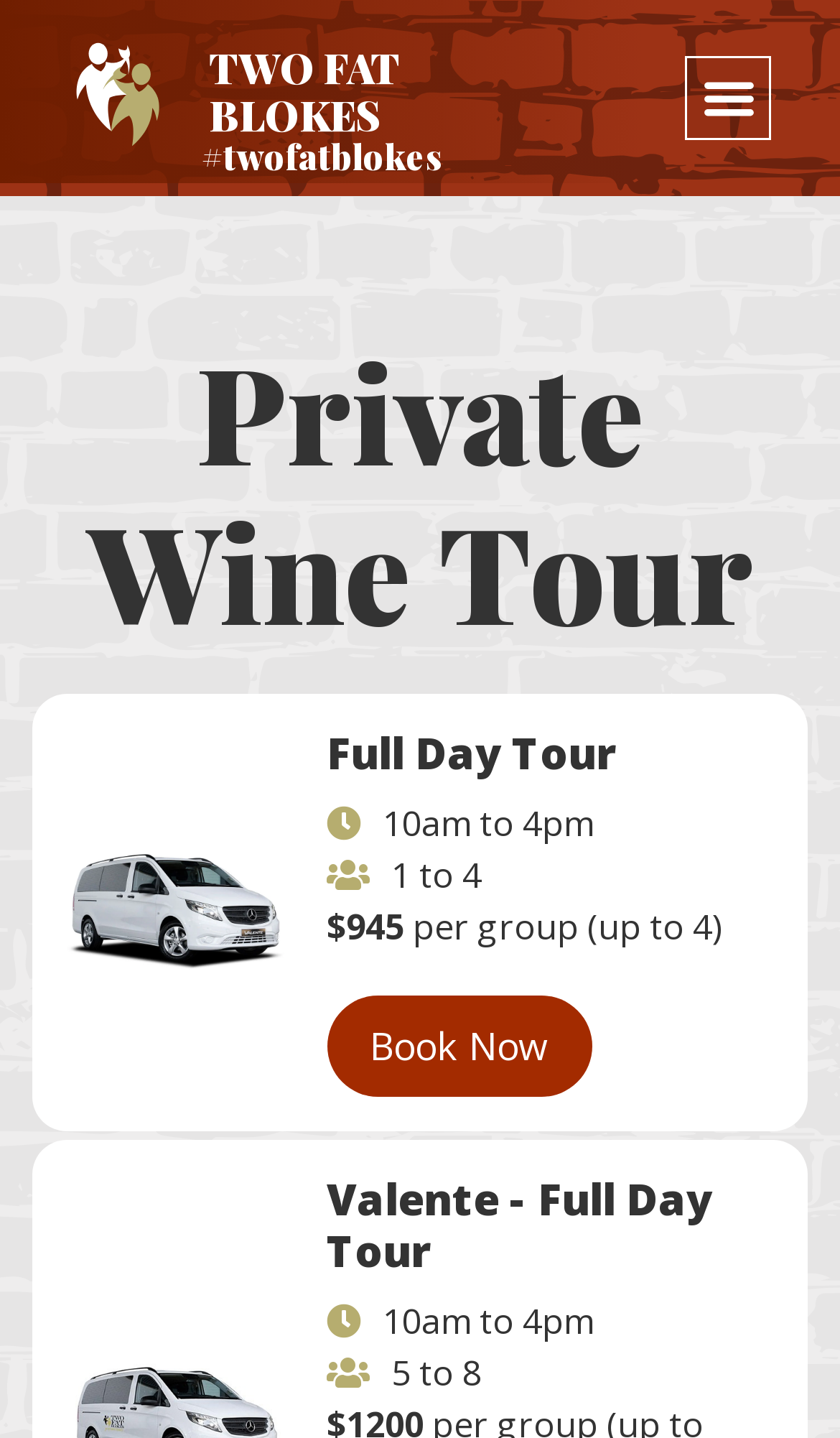Based on the image, please elaborate on the answer to the following question:
What is the maximum number of people that can be in a group for the Private Wine Tour?

I found the answer by looking at the StaticText element with the text 'per group (up to 4)' which is a child of the heading 'Private Wine Tour'.